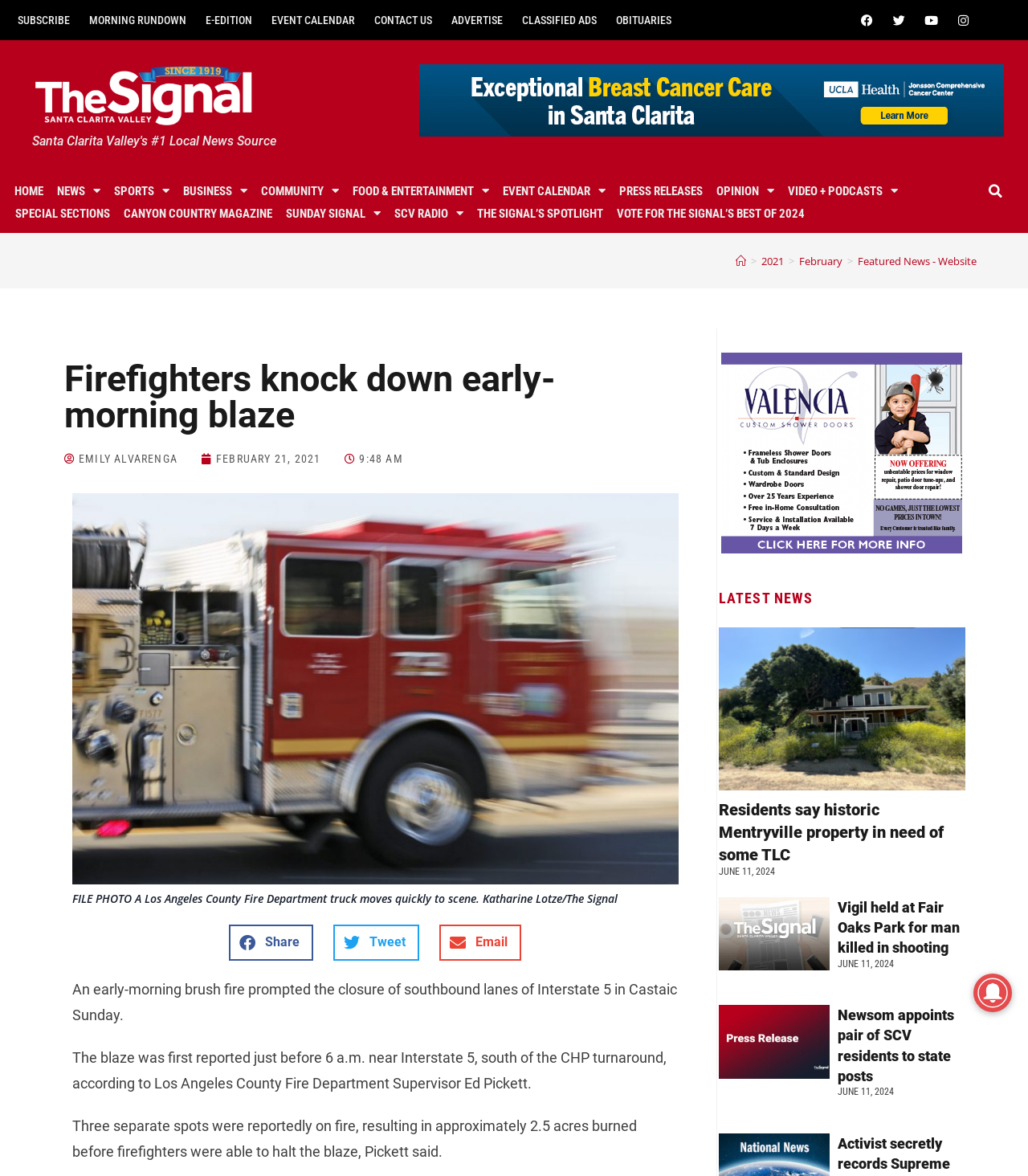Find the bounding box coordinates corresponding to the UI element with the description: "our work". The coordinates should be formatted as [left, top, right, bottom], with values as floats between 0 and 1.

None